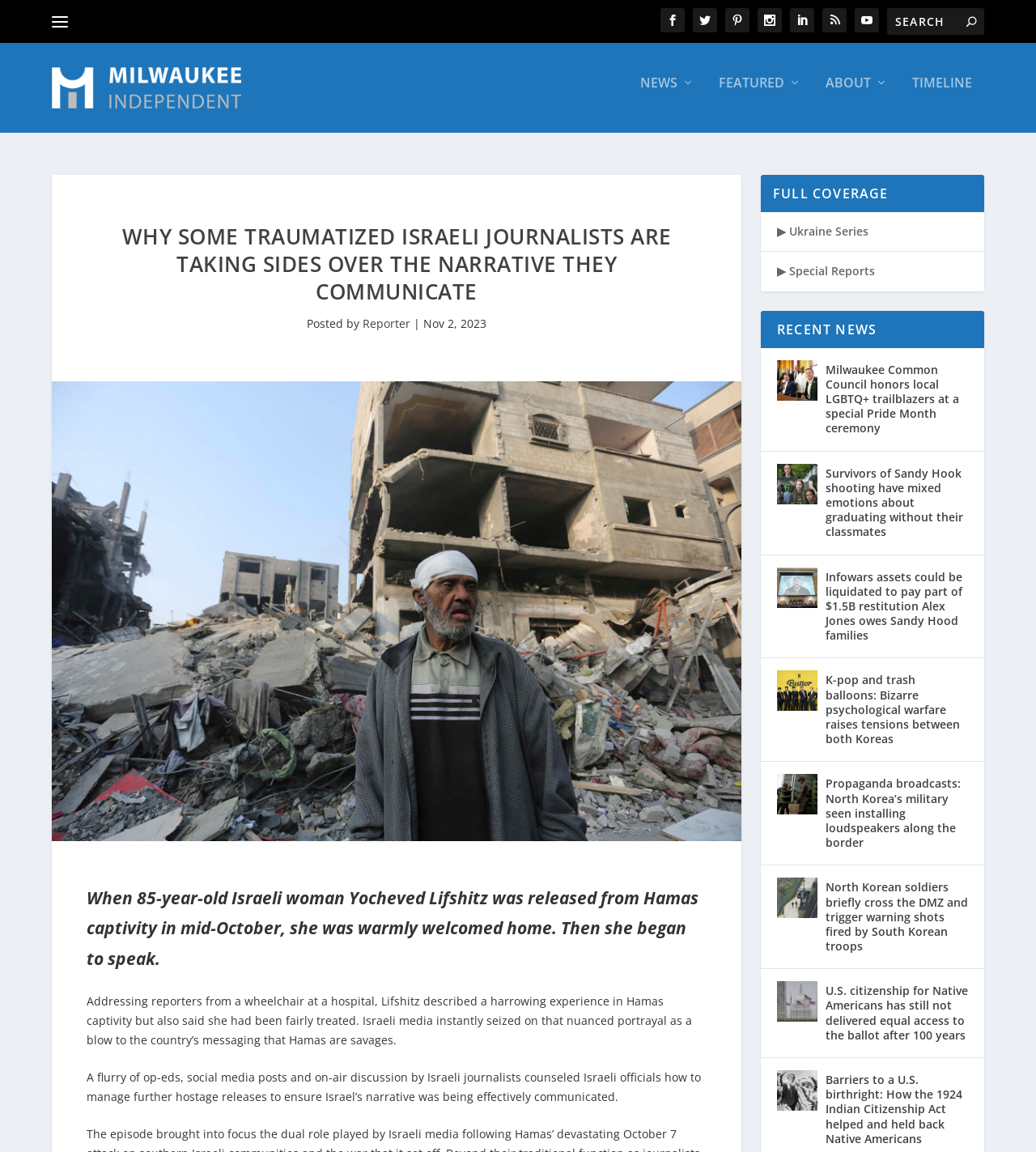Find the bounding box coordinates of the element to click in order to complete the given instruction: "Read the article about traumatized Israeli journalists."

[0.097, 0.185, 0.669, 0.263]